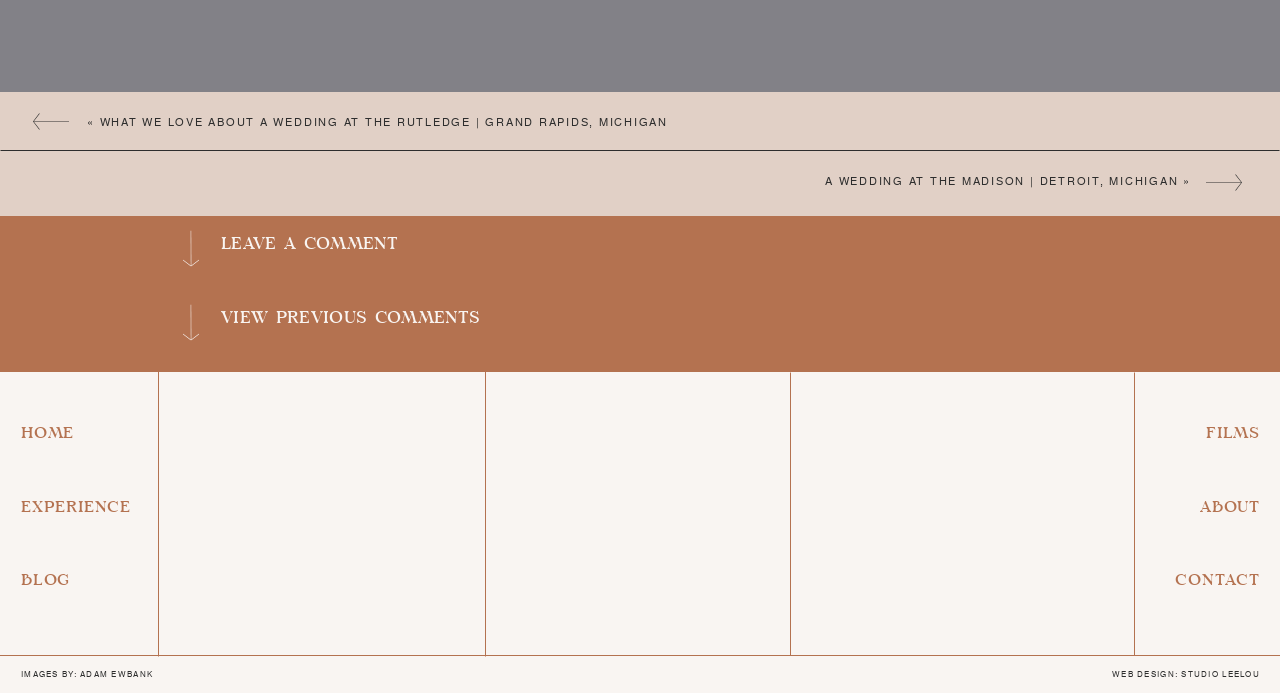Find the bounding box of the UI element described as follows: "Leave a Comment".

[0.173, 0.336, 0.422, 0.38]